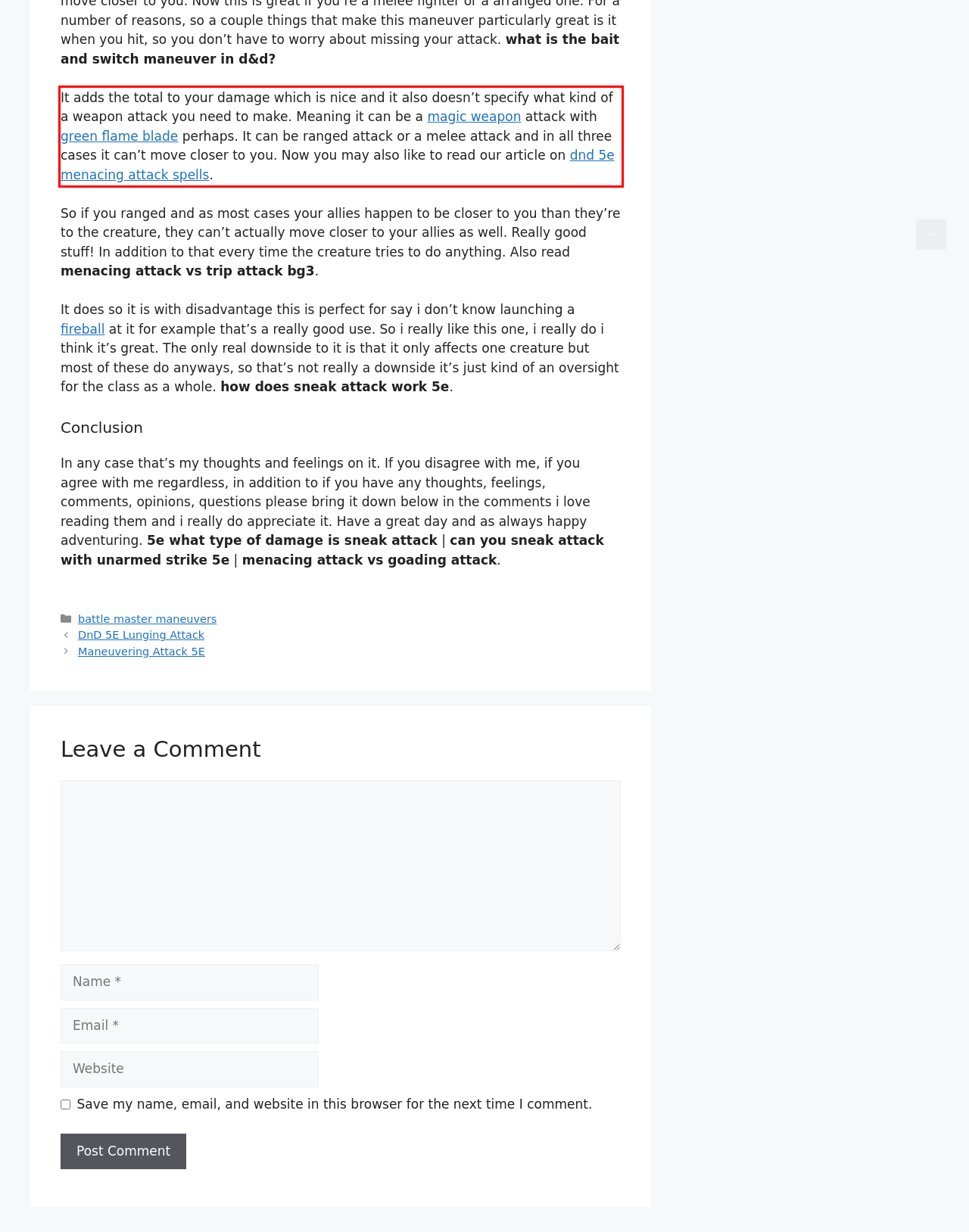Given the screenshot of the webpage, identify the red bounding box, and recognize the text content inside that red bounding box.

It adds the total to your damage which is nice and it also doesn’t specify what kind of a weapon attack you need to make. Meaning it can be a magic weapon attack with green flame blade perhaps. It can be ranged attack or a melee attack and in all three cases it can’t move closer to you. Now you may also like to read our article on dnd 5e menacing attack spells.